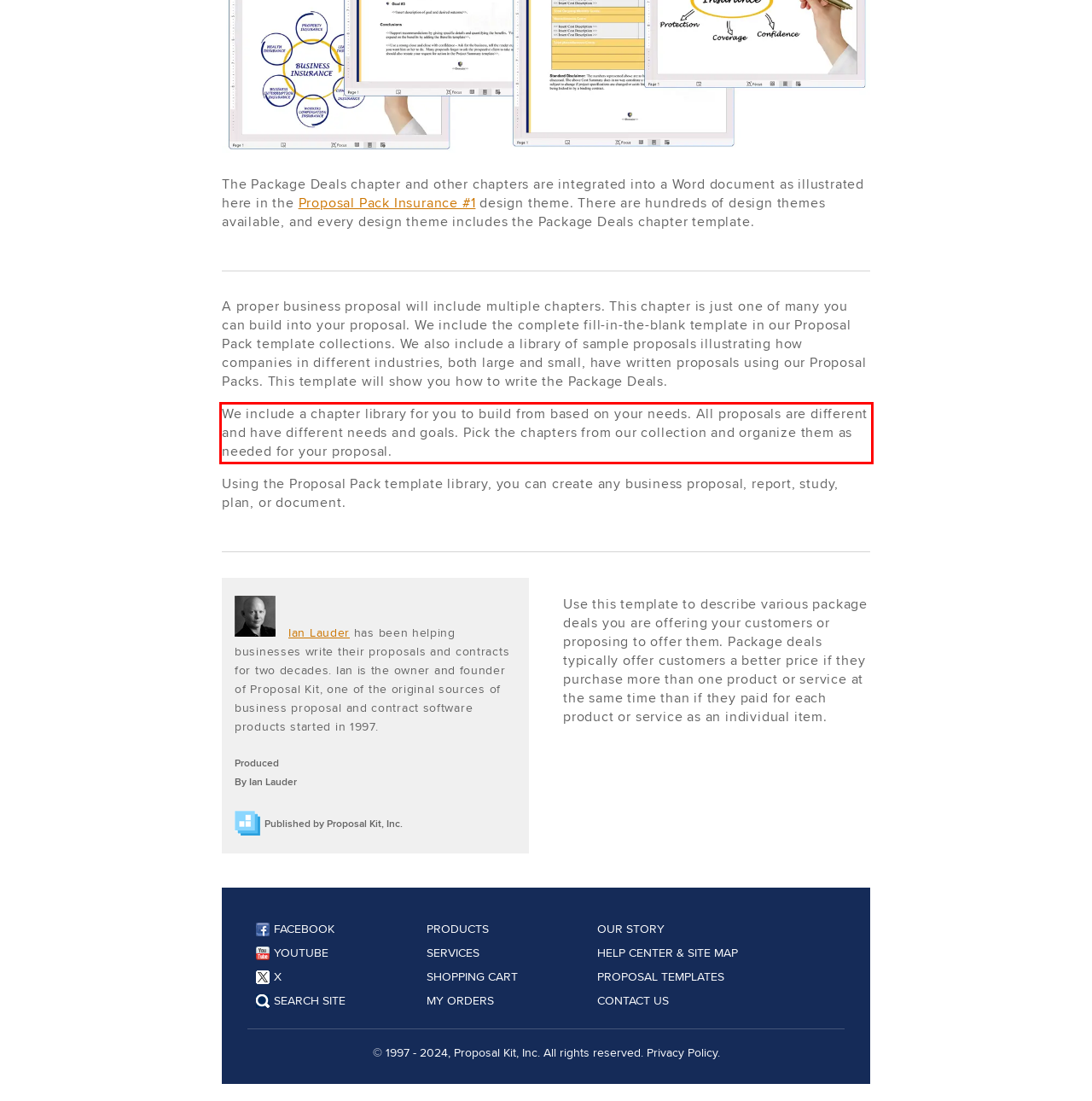Please recognize and transcribe the text located inside the red bounding box in the webpage image.

We include a chapter library for you to build from based on your needs. All proposals are different and have different needs and goals. Pick the chapters from our collection and organize them as needed for your proposal.